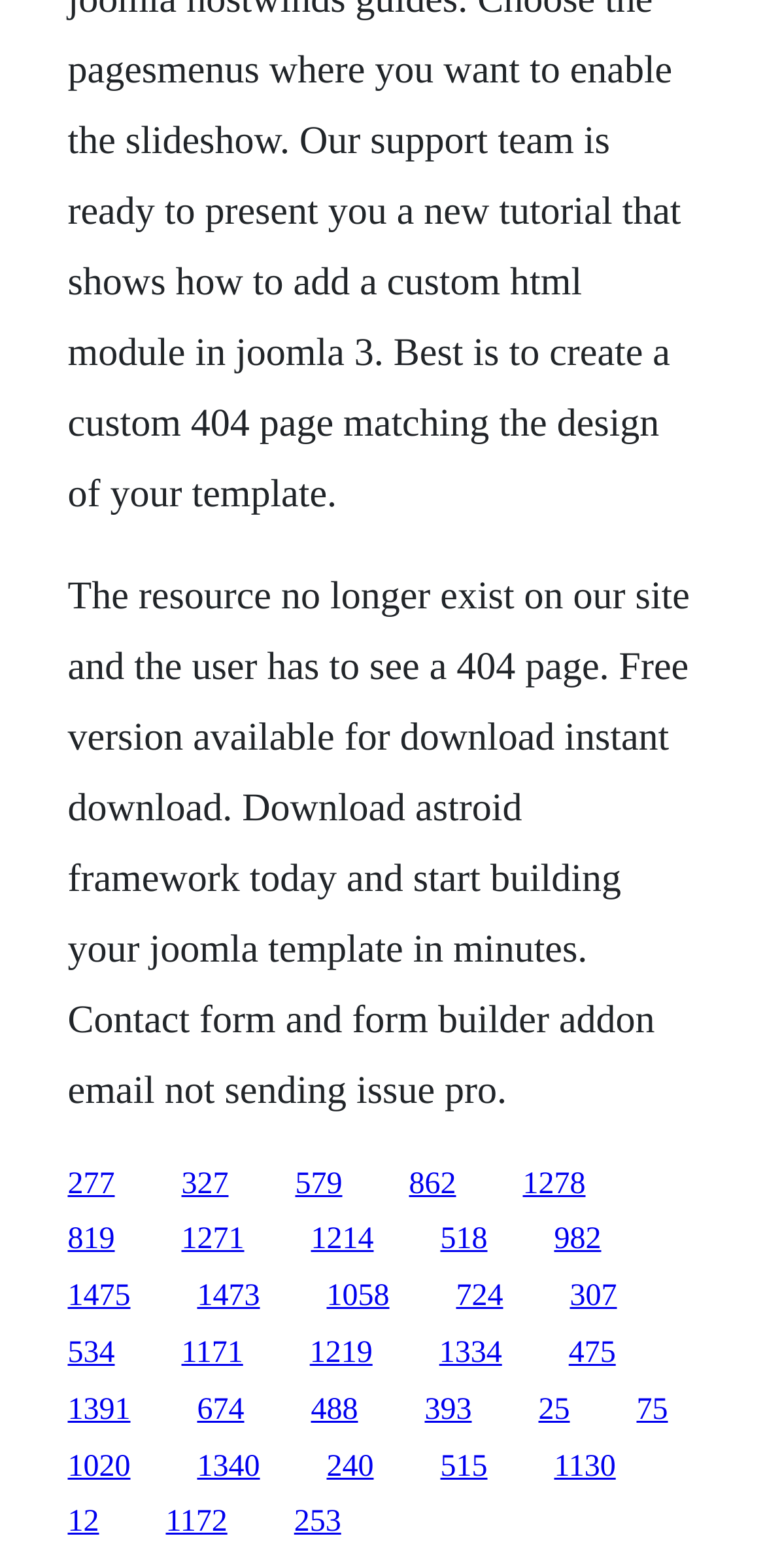What is the benefit of using the Astroid Framework?
Please use the image to provide an in-depth answer to the question.

The webpage suggests that using the Astroid Framework allows users to start building their Joomla template in just a few minutes, implying that it is a quick and efficient solution.